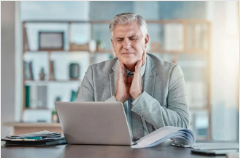Are there any health concerns depicted?
Using the visual information, reply with a single word or short phrase.

Yes